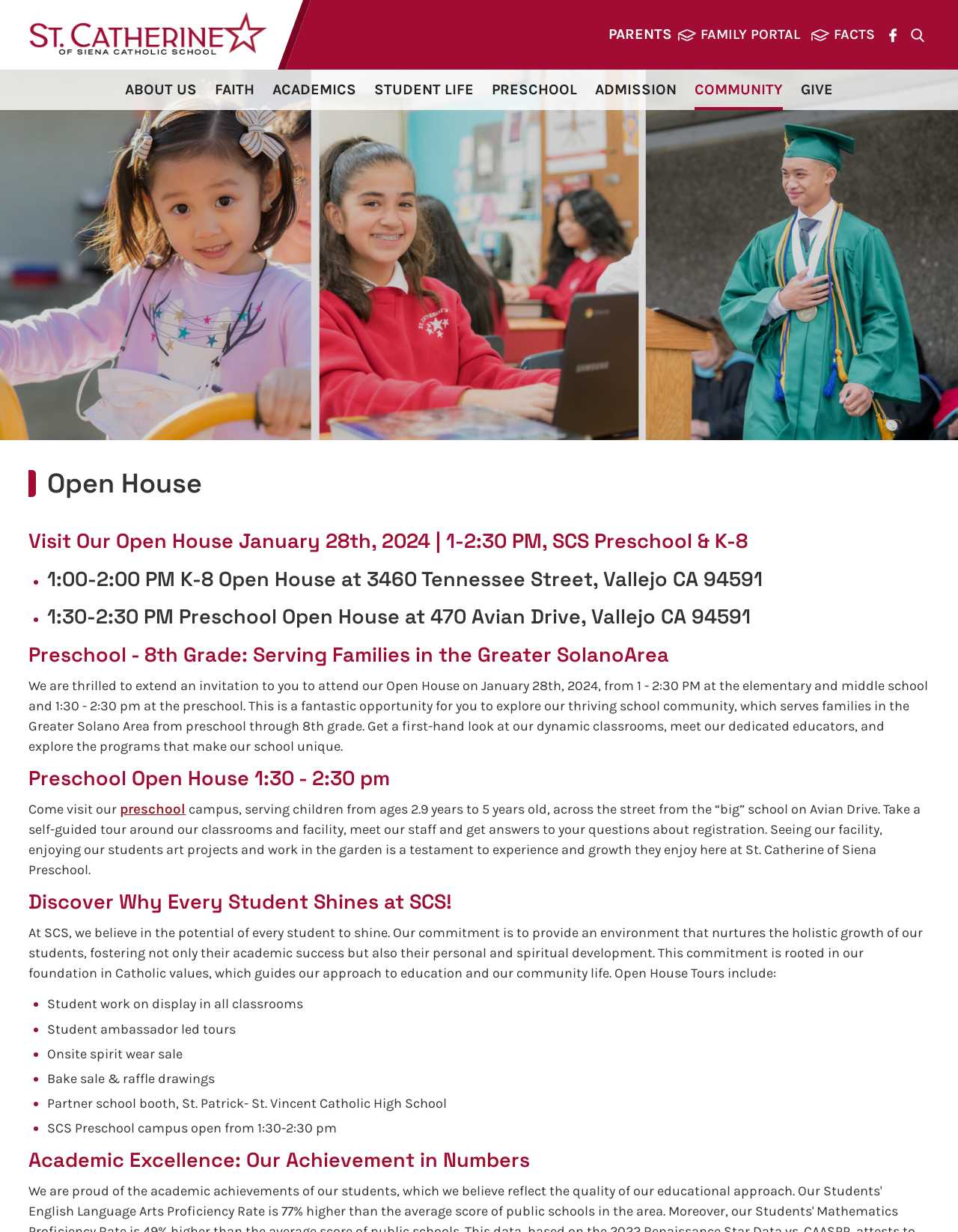What is the purpose of the Open House event?
Please give a detailed answer to the question using the information shown in the image.

The purpose of the Open House event can be inferred from the text that says 'This is a fantastic opportunity for you to explore our thriving school community, which serves families in the Greater Solano Area from preschool through 8th grade.' This suggests that the event is meant to allow visitors to learn more about the school and its community.